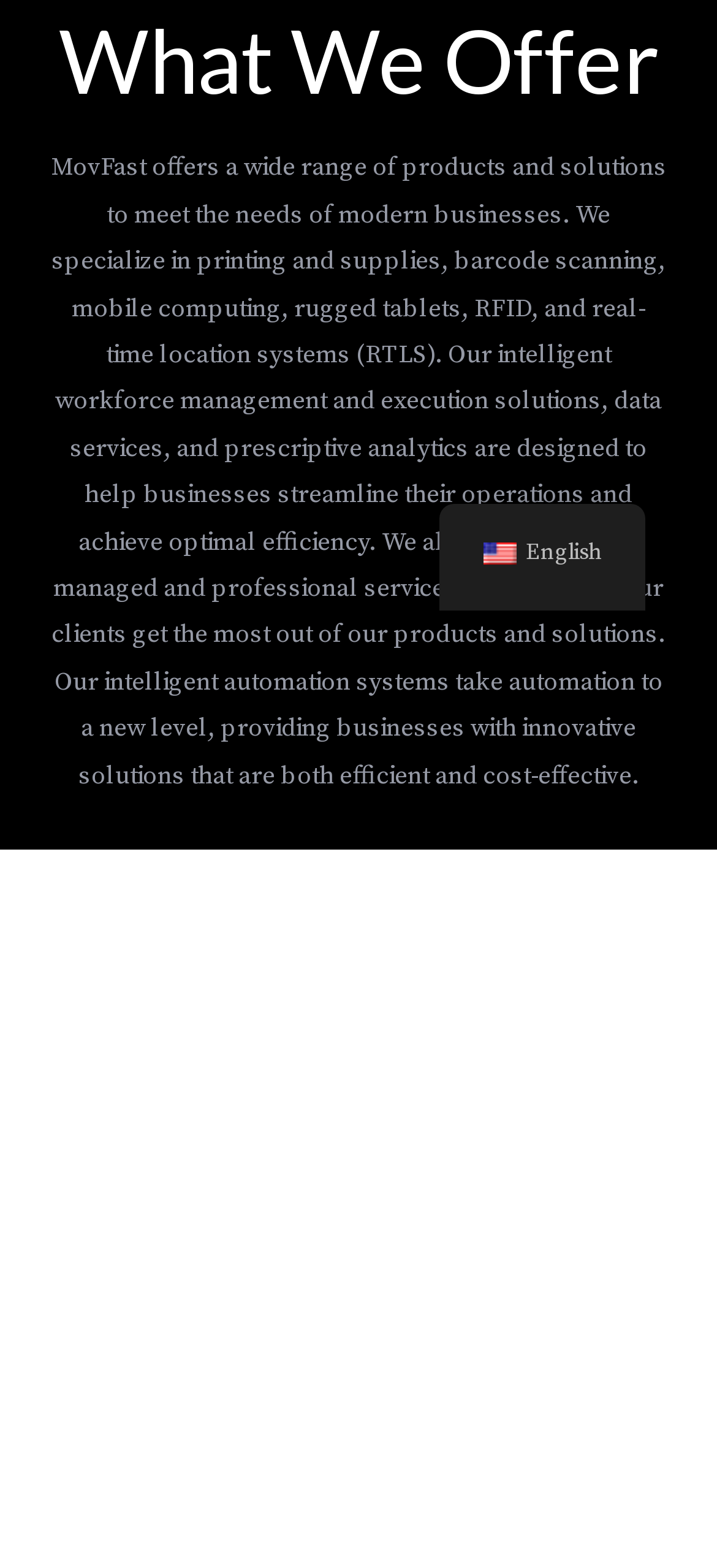Using the given description, provide the bounding box coordinates formatted as (top-left x, top-left y, bottom-right x, bottom-right y), with all values being floating point numbers between 0 and 1. Description: English English

[0.613, 0.321, 0.9, 0.389]